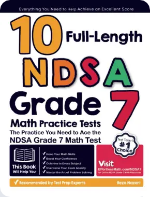What is the purpose of the math practice test book?
Refer to the image and answer the question using a single word or phrase.

To help students prepare for the NDSA Grade 7 Math Test